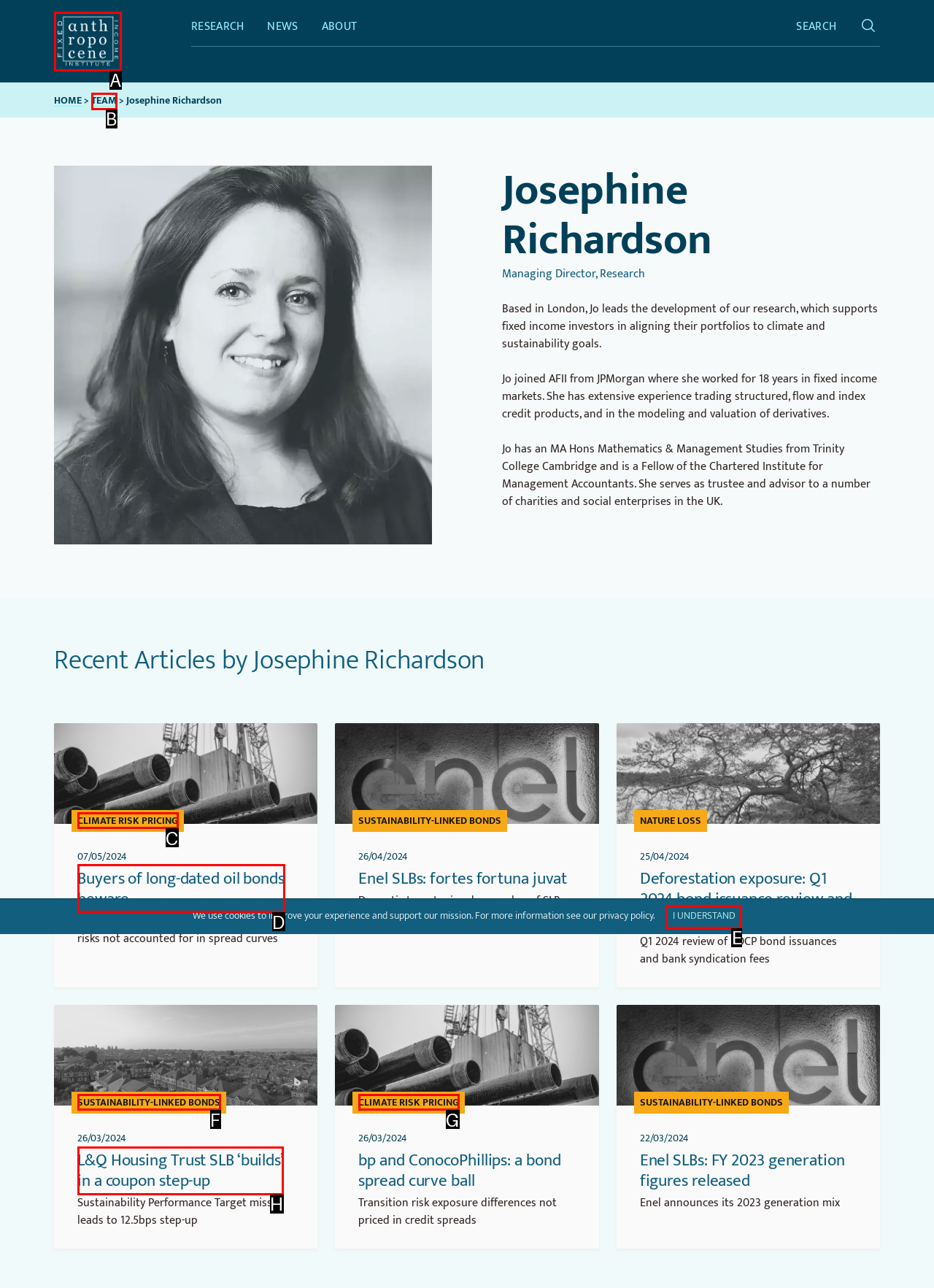From the given options, indicate the letter that corresponds to the action needed to complete this task: Click the 'TEAM' link. Respond with only the letter.

B